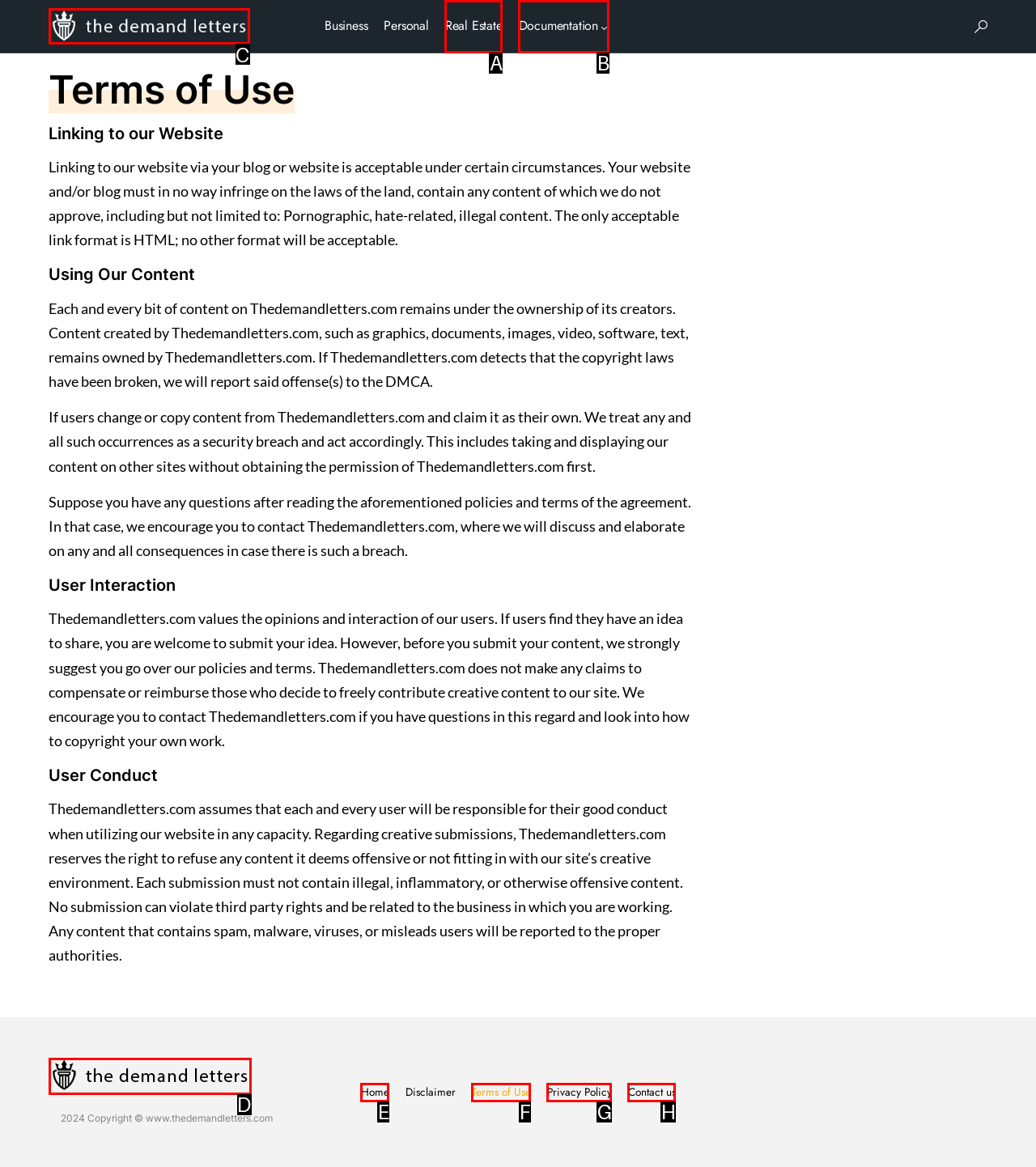Which lettered option should be clicked to achieve the task: Click on Geographical Index? Choose from the given choices.

None